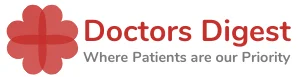What is symbolized by the stylized red flower shape?
Answer the question with a single word or phrase by looking at the picture.

Health and wellness